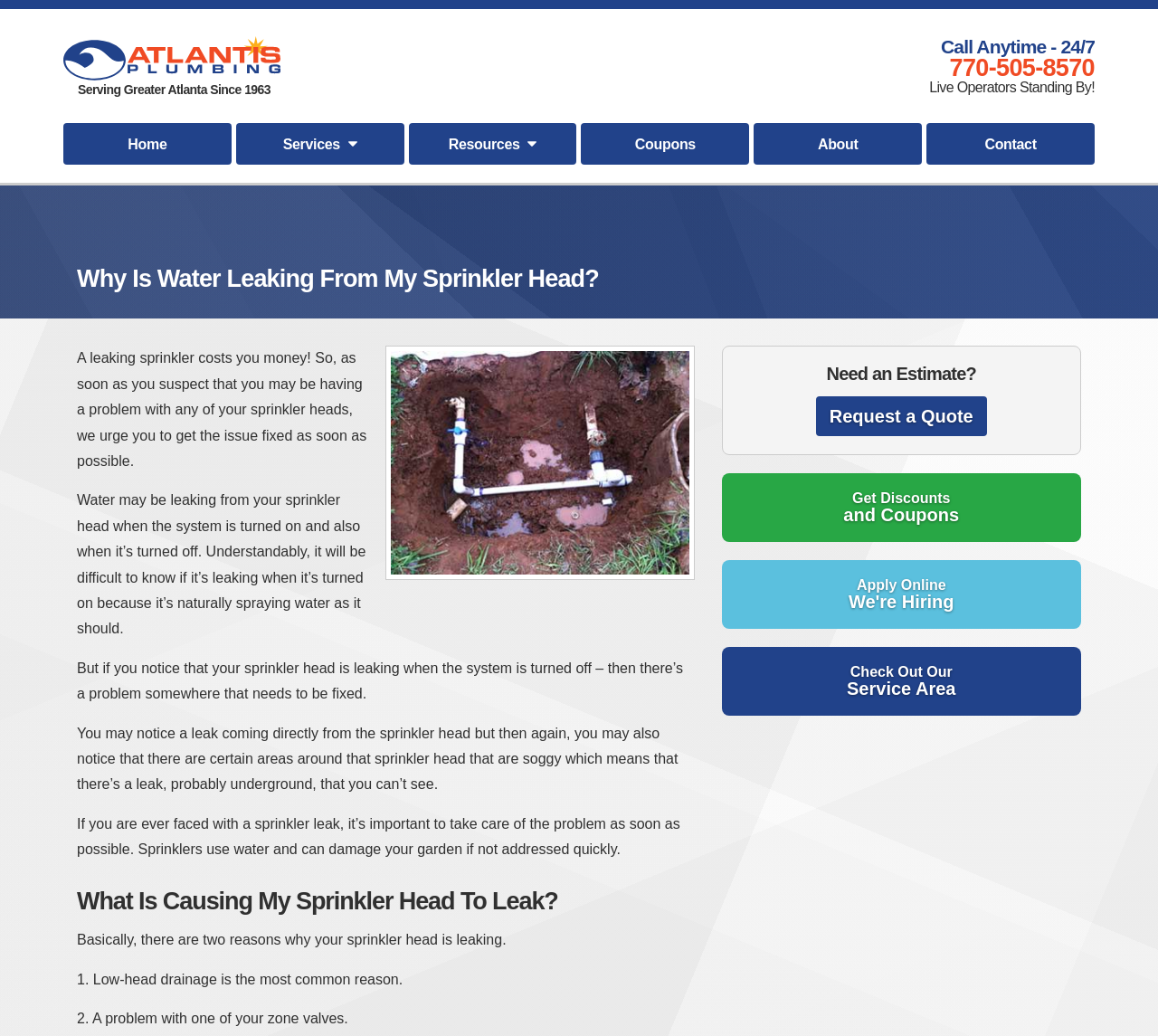What can I do if I need an estimate for a plumbing service?
From the screenshot, provide a brief answer in one word or phrase.

Request a Quote